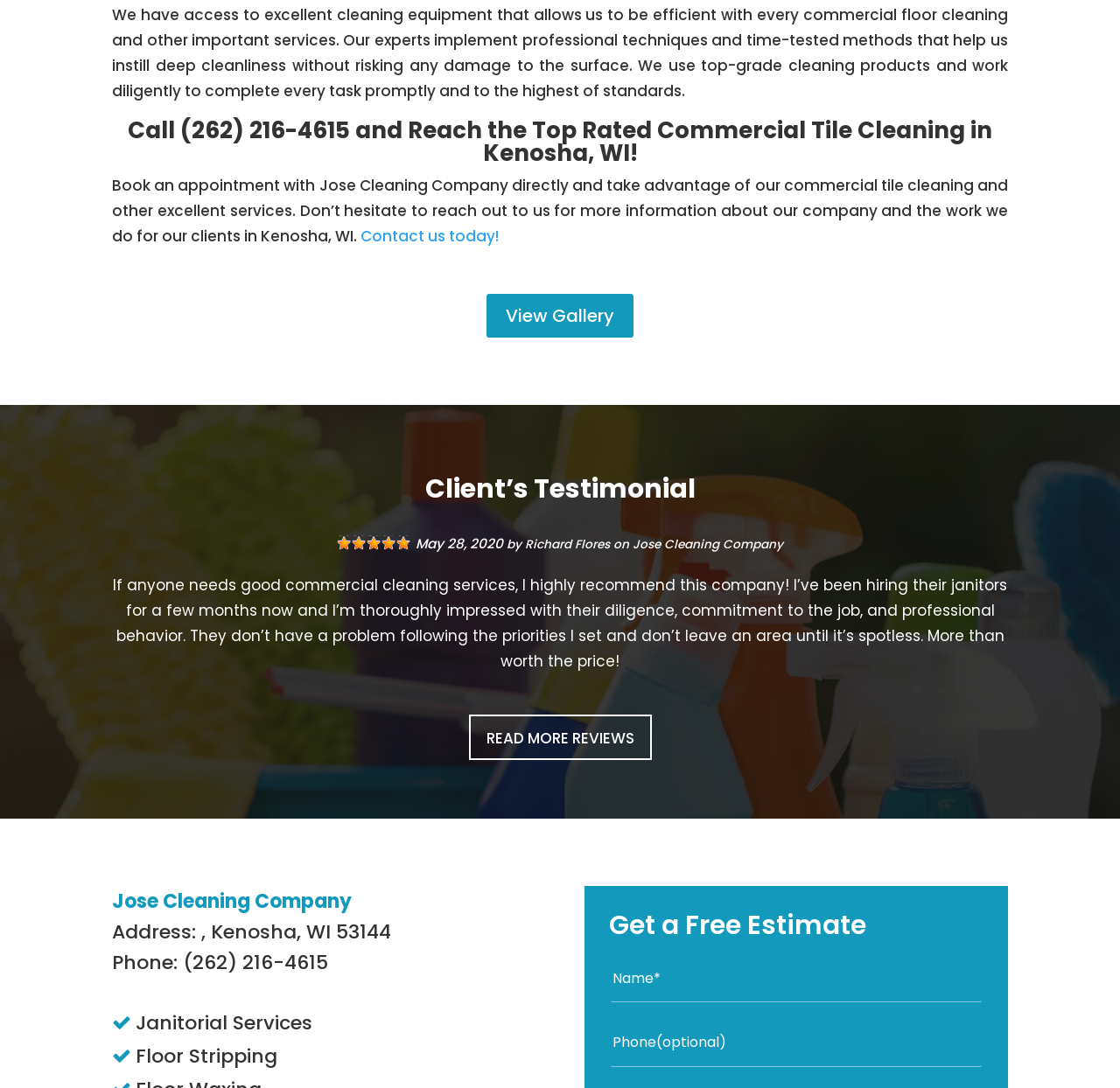What is one of the services offered by Jose Cleaning Company?
Using the image as a reference, answer with just one word or a short phrase.

Janitorial Services